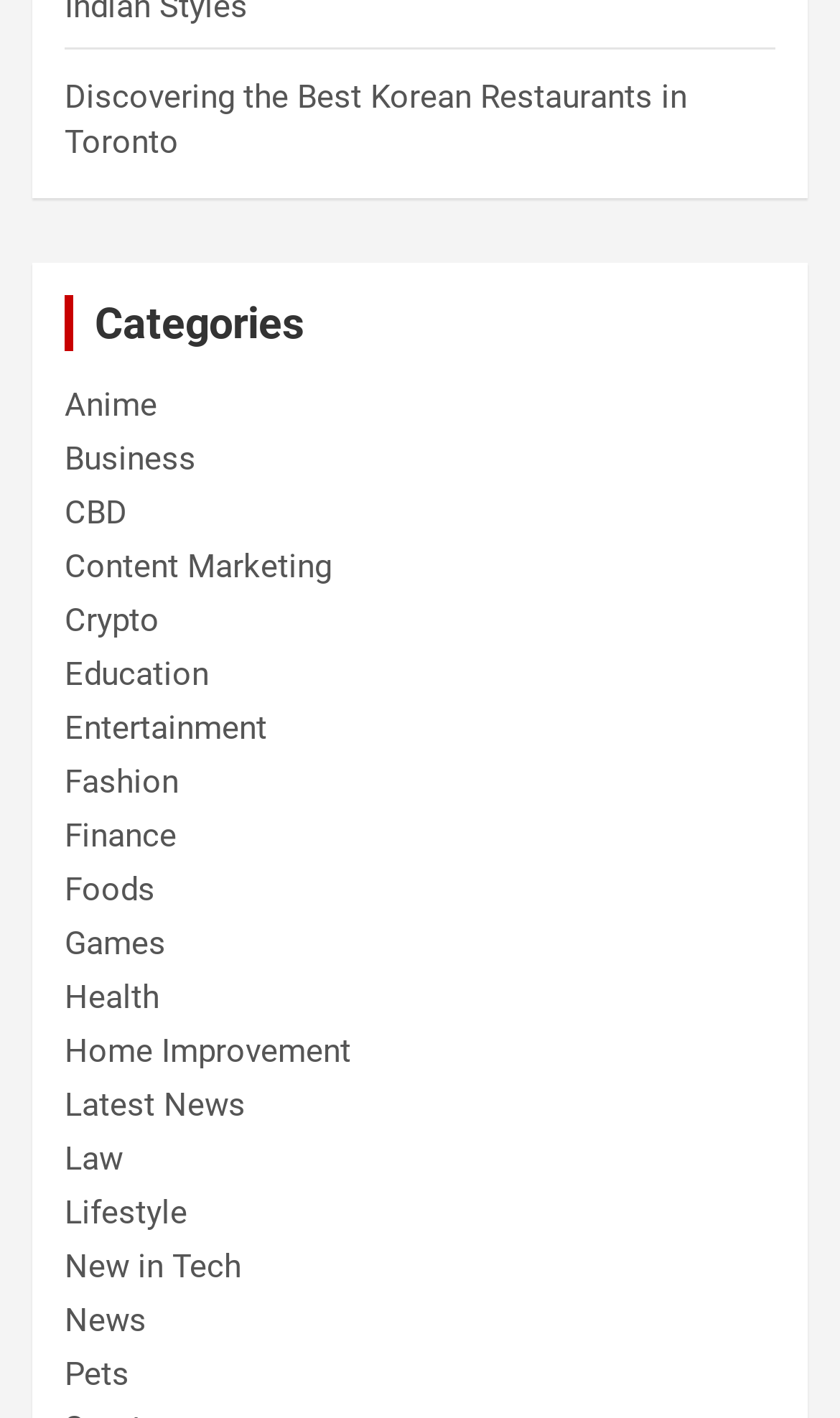What is the category that is related to food?
Answer the question with a single word or phrase by looking at the picture.

Foods